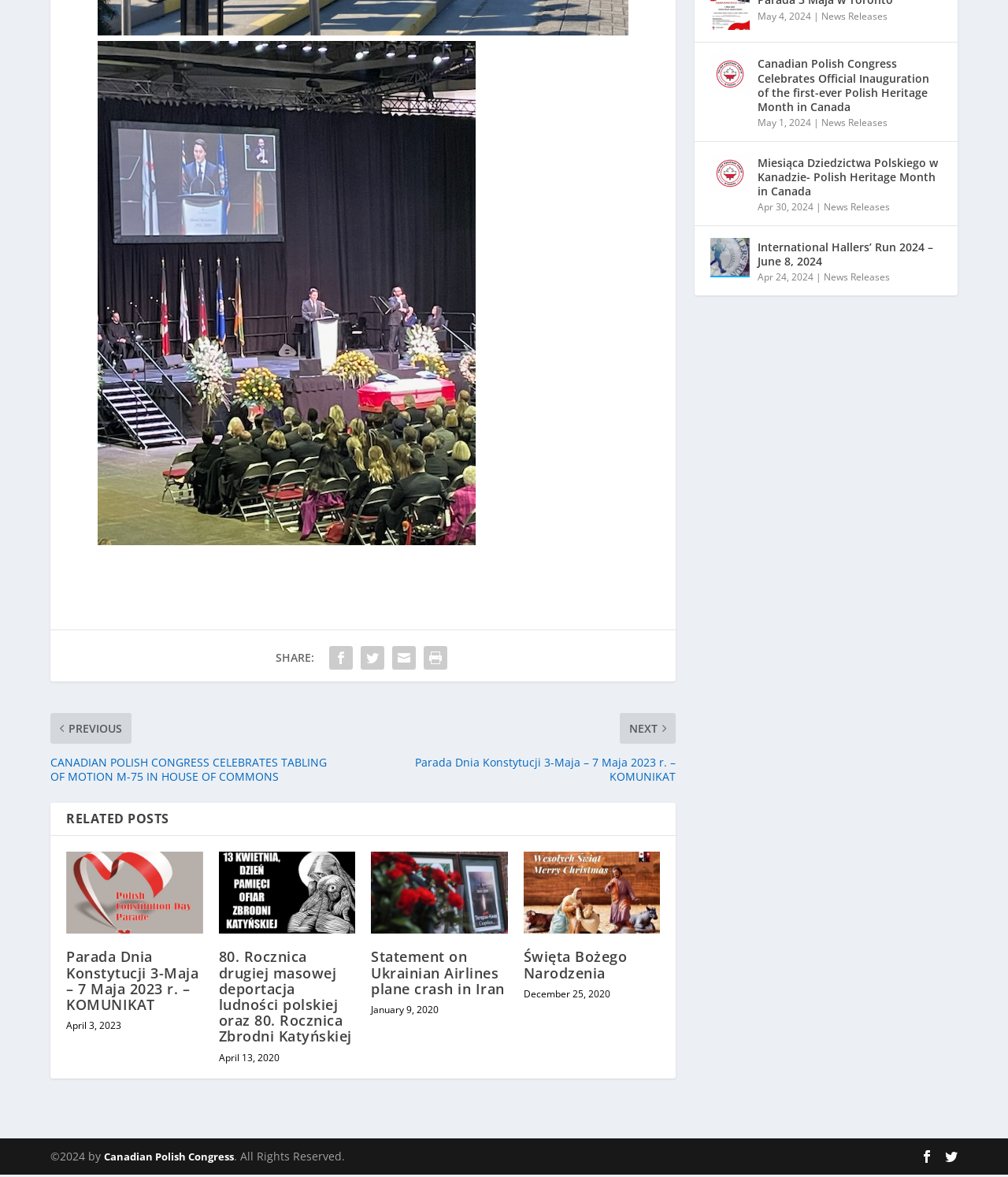Predict the bounding box of the UI element based on this description: "News Releases".

[0.817, 0.232, 0.883, 0.243]